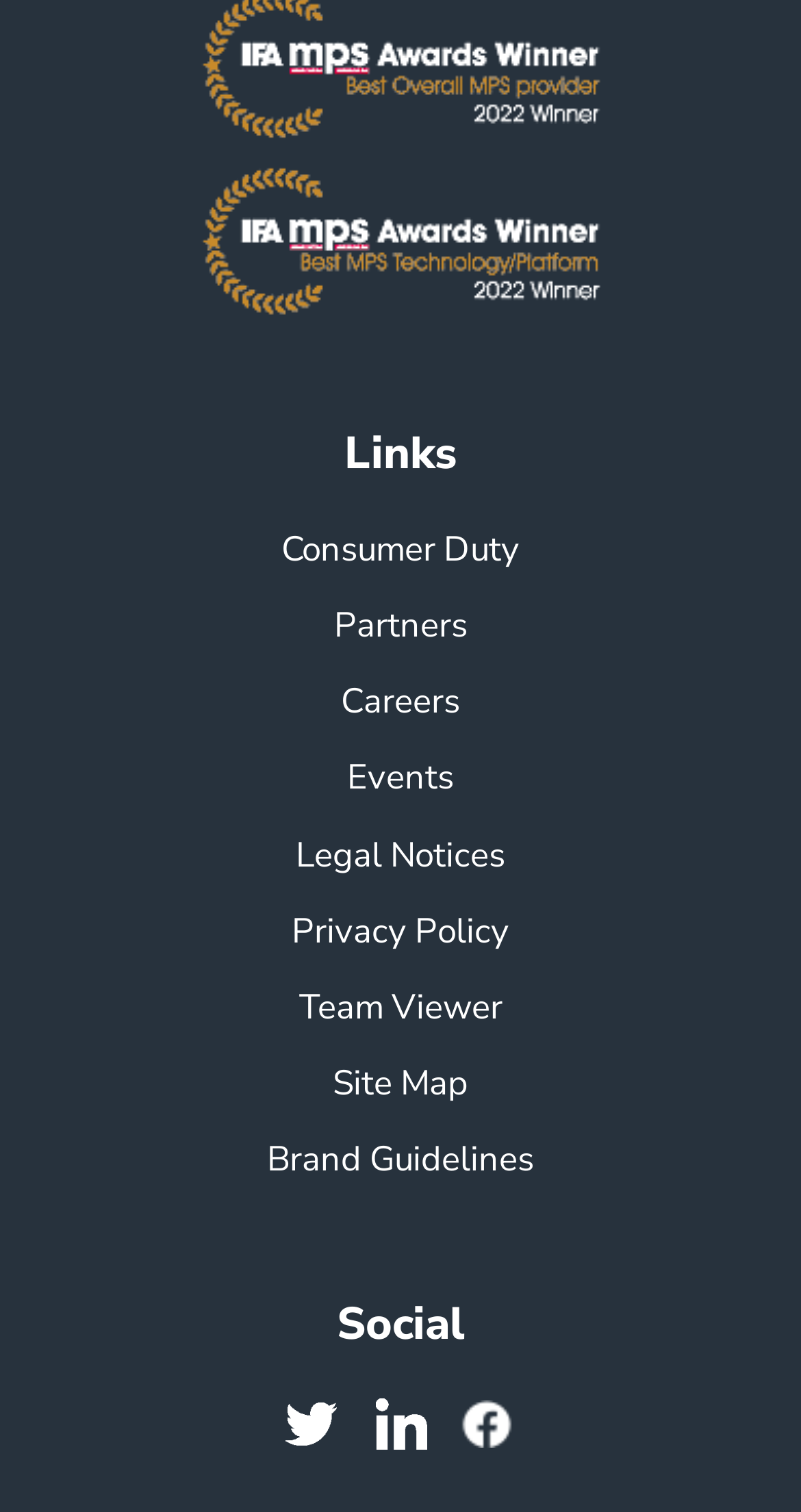How many social media links are present on the webpage?
Refer to the image and give a detailed answer to the question.

Under the 'Social' heading, I found three links with corresponding images, indicating three social media platforms.